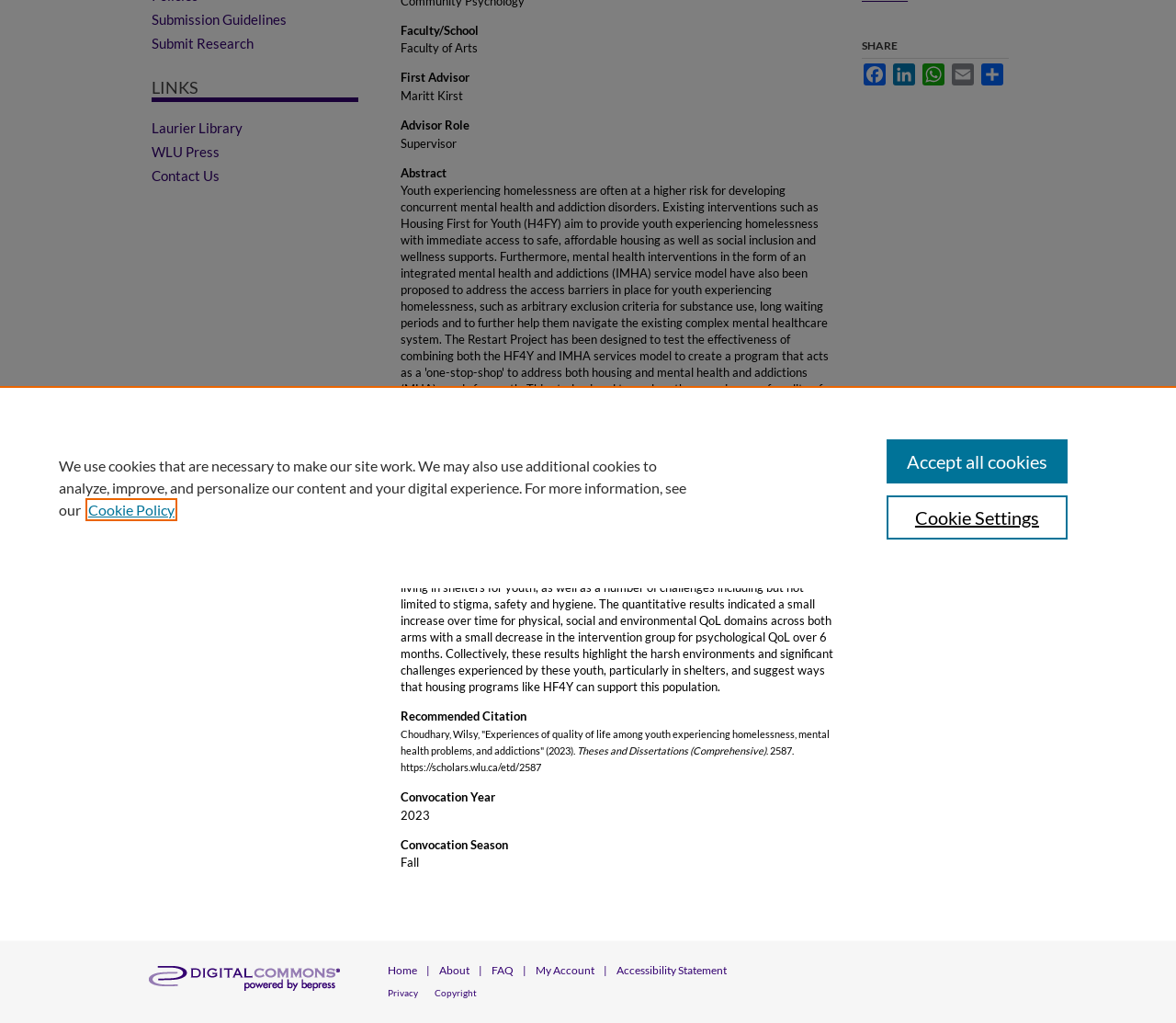Identify and provide the bounding box for the element described by: "Submission Guidelines".

[0.129, 0.011, 0.305, 0.027]